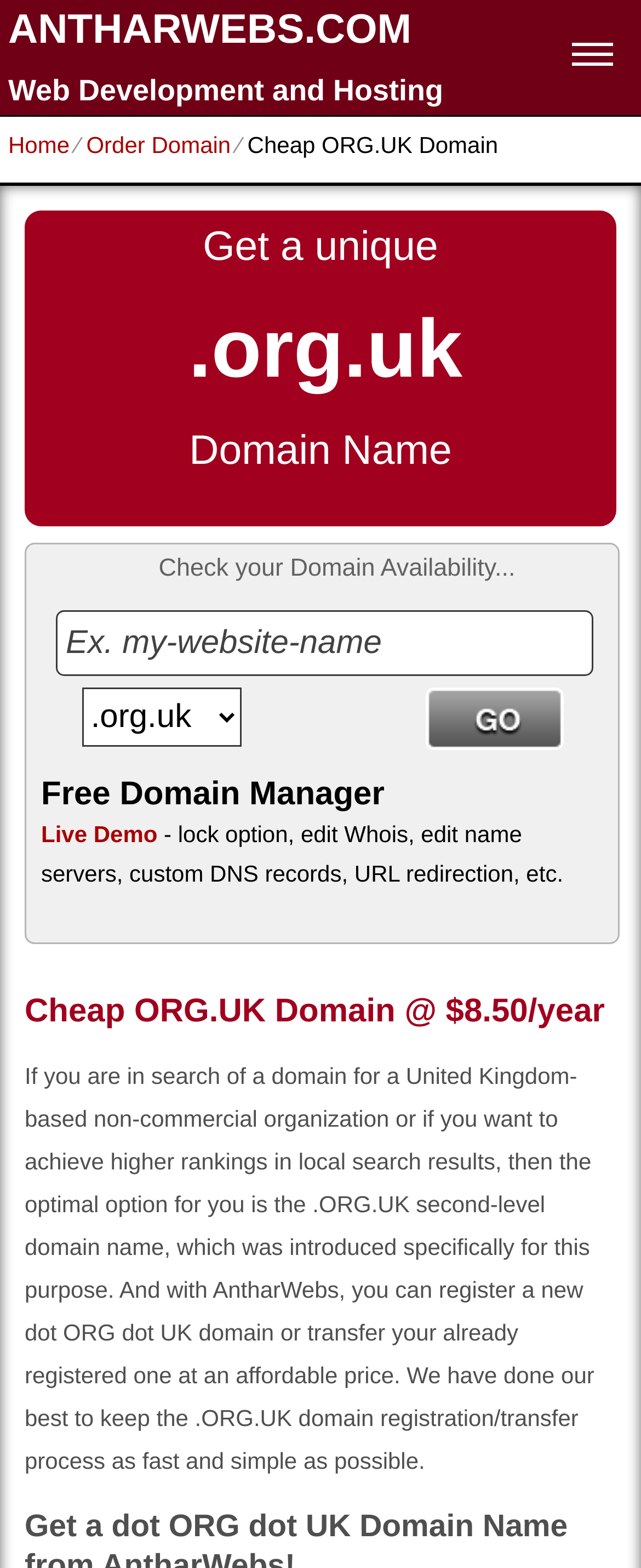What is the function of the 'GO' button?
Examine the image and provide an in-depth answer to the question.

The 'GO' button is located next to the textbox where users can input their desired domain name, and the heading above it says 'Check your Domain Availability...', which suggests that the function of the 'GO' button is to check the availability of the input domain name.